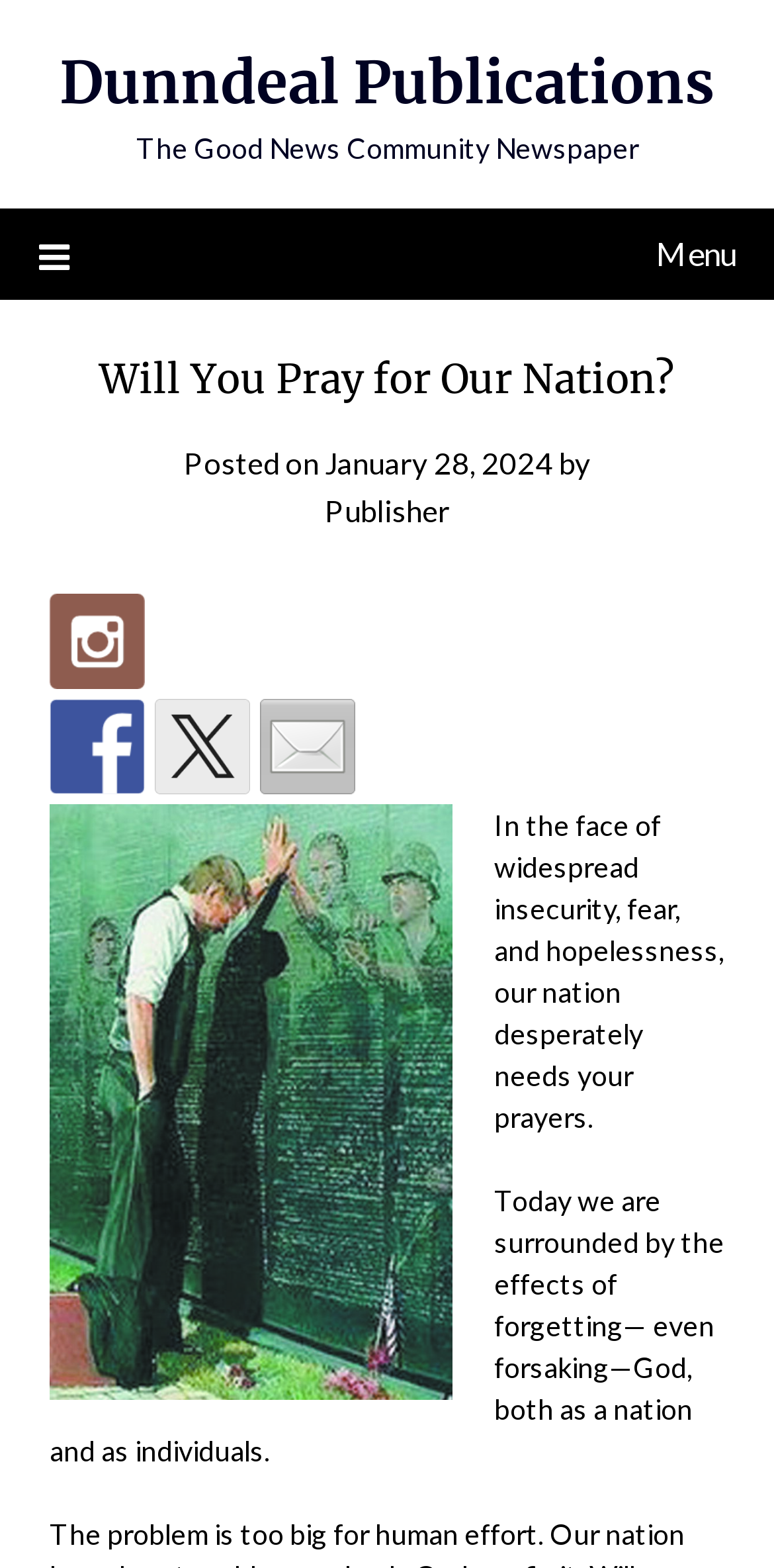Examine the image carefully and respond to the question with a detailed answer: 
How many social media links are available?

I counted the number of link elements with image elements as their children, which are typically used to represent social media icons. I found four such elements: 'instagram', 'Facebook', 'twitter', and 'mail'.